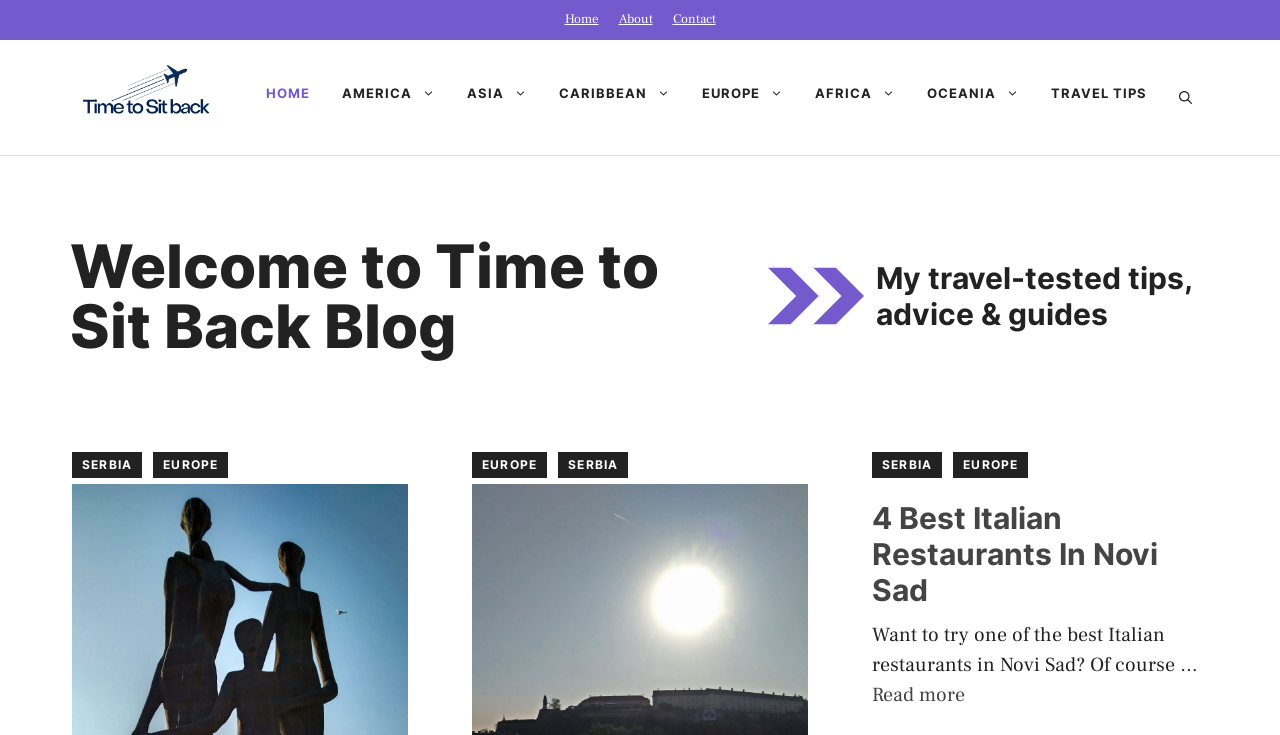Give a one-word or one-phrase response to the question: 
What region is Serbia located in?

EUROPE